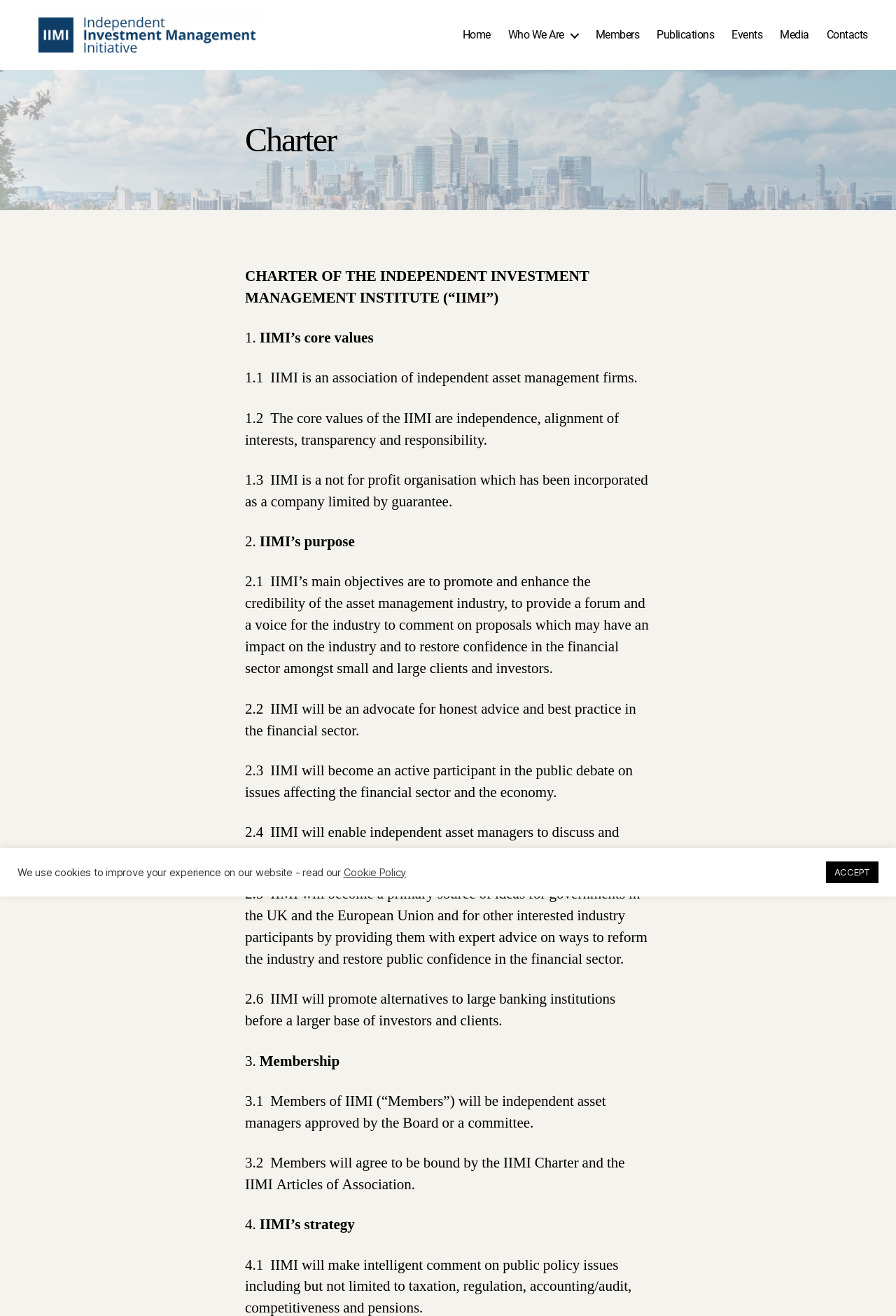What is required of IIMI members?
Provide a fully detailed and comprehensive answer to the question.

According to the webpage, members of IIMI will agree to be bound by the IIMI Charter and the IIMI Articles of Association, as stated in section 3.2 of the IIMI Charter.